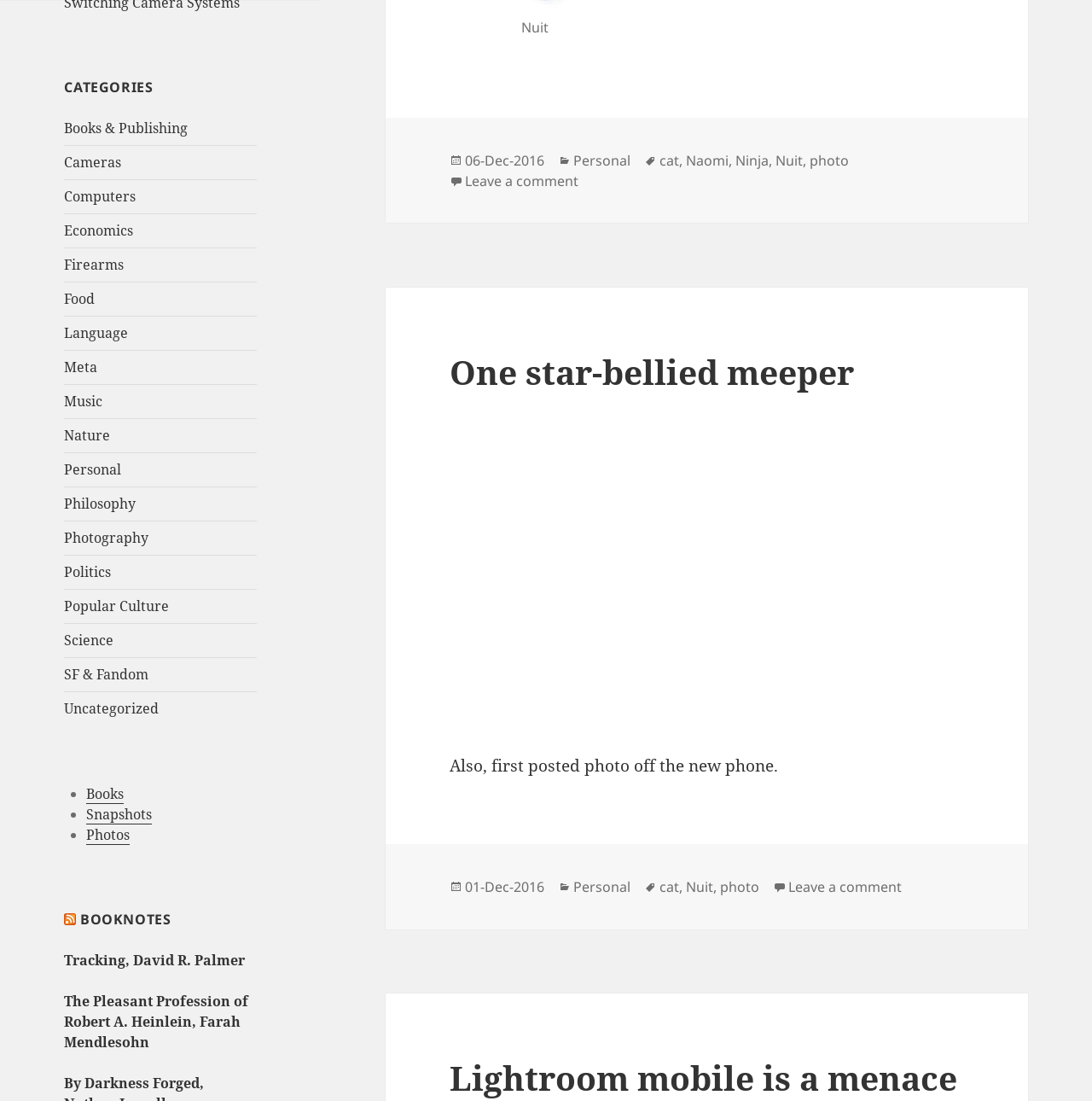Please determine the bounding box coordinates of the element to click on in order to accomplish the following task: "Leave a comment on 'Recent Cats'". Ensure the coordinates are four float numbers ranging from 0 to 1, i.e., [left, top, right, bottom].

[0.426, 0.156, 0.53, 0.174]